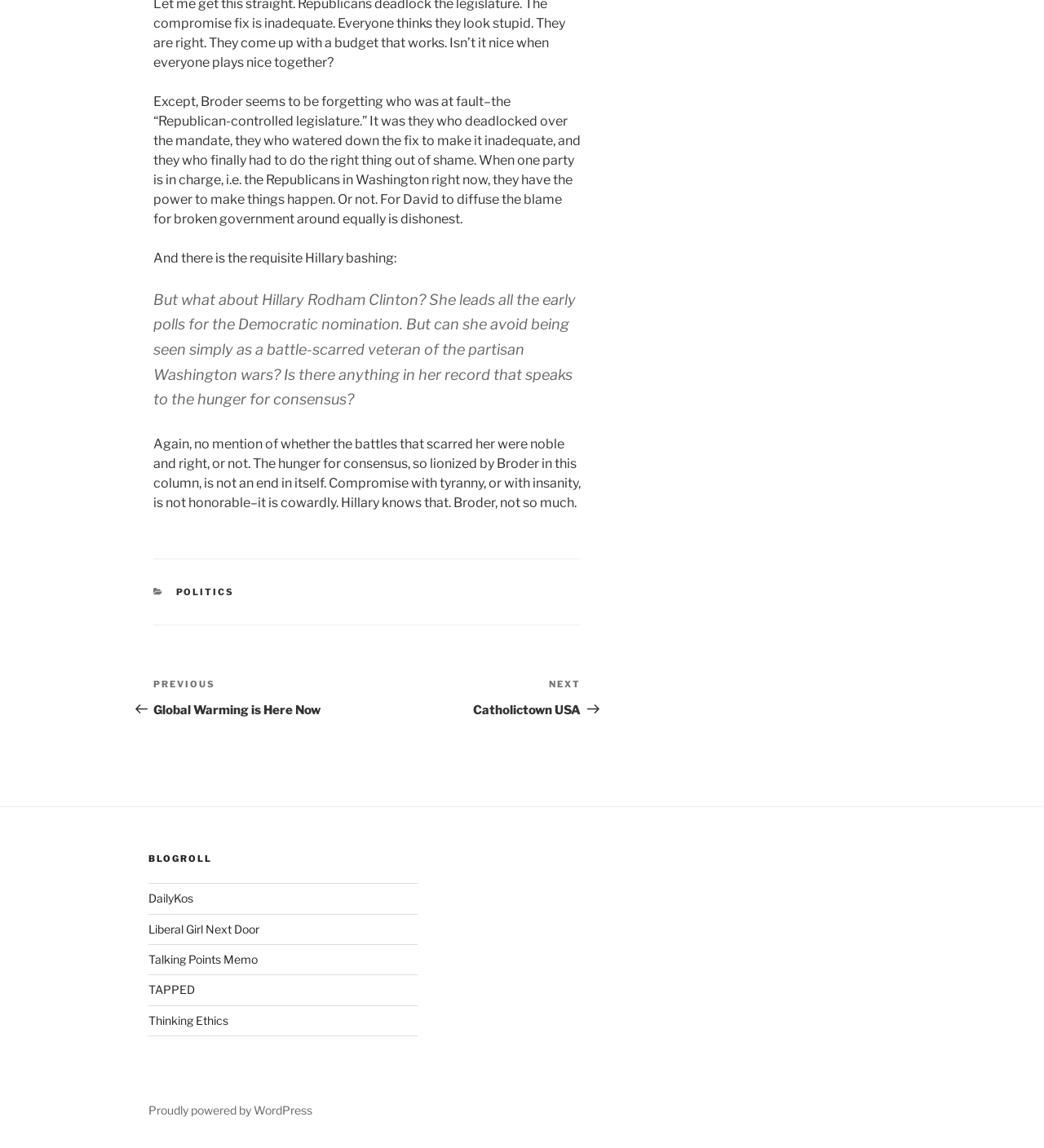Locate the bounding box coordinates of the clickable region necessary to complete the following instruction: "Visit DailyKos blog". Provide the coordinates in the format of four float numbers between 0 and 1, i.e., [left, top, right, bottom].

[0.142, 0.776, 0.185, 0.788]